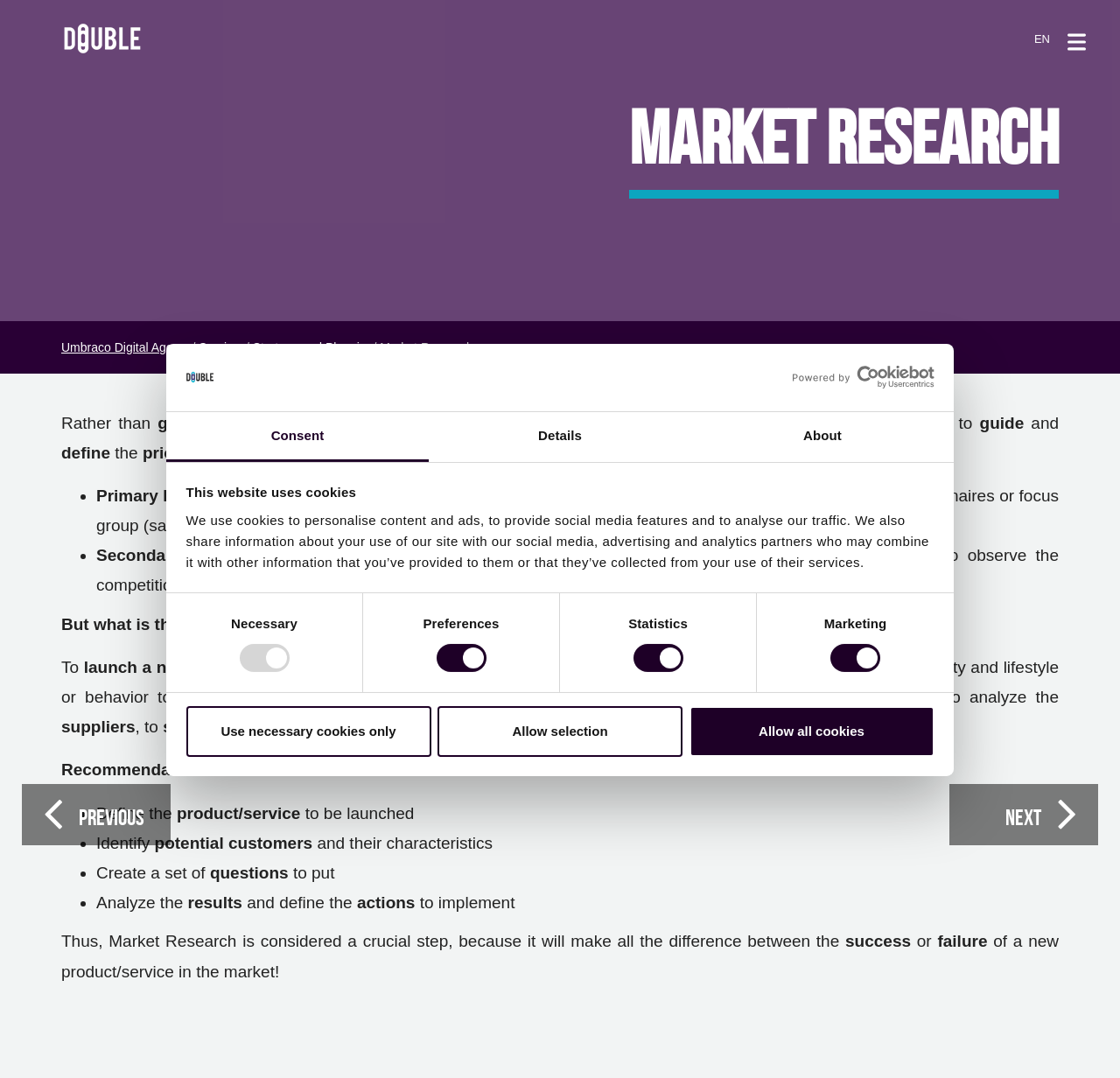What is the benefit of knowing the target audience's profile?
Please describe in detail the information shown in the image to answer the question.

The webpage suggests that knowing the target audience's profile, including sociodemographic data, personality, and lifestyle or behavior towards the product or service, is essential to launch a new product or service in the market. This information helps businesses understand the needs of their target audience and develop effective strategies to meet those needs.